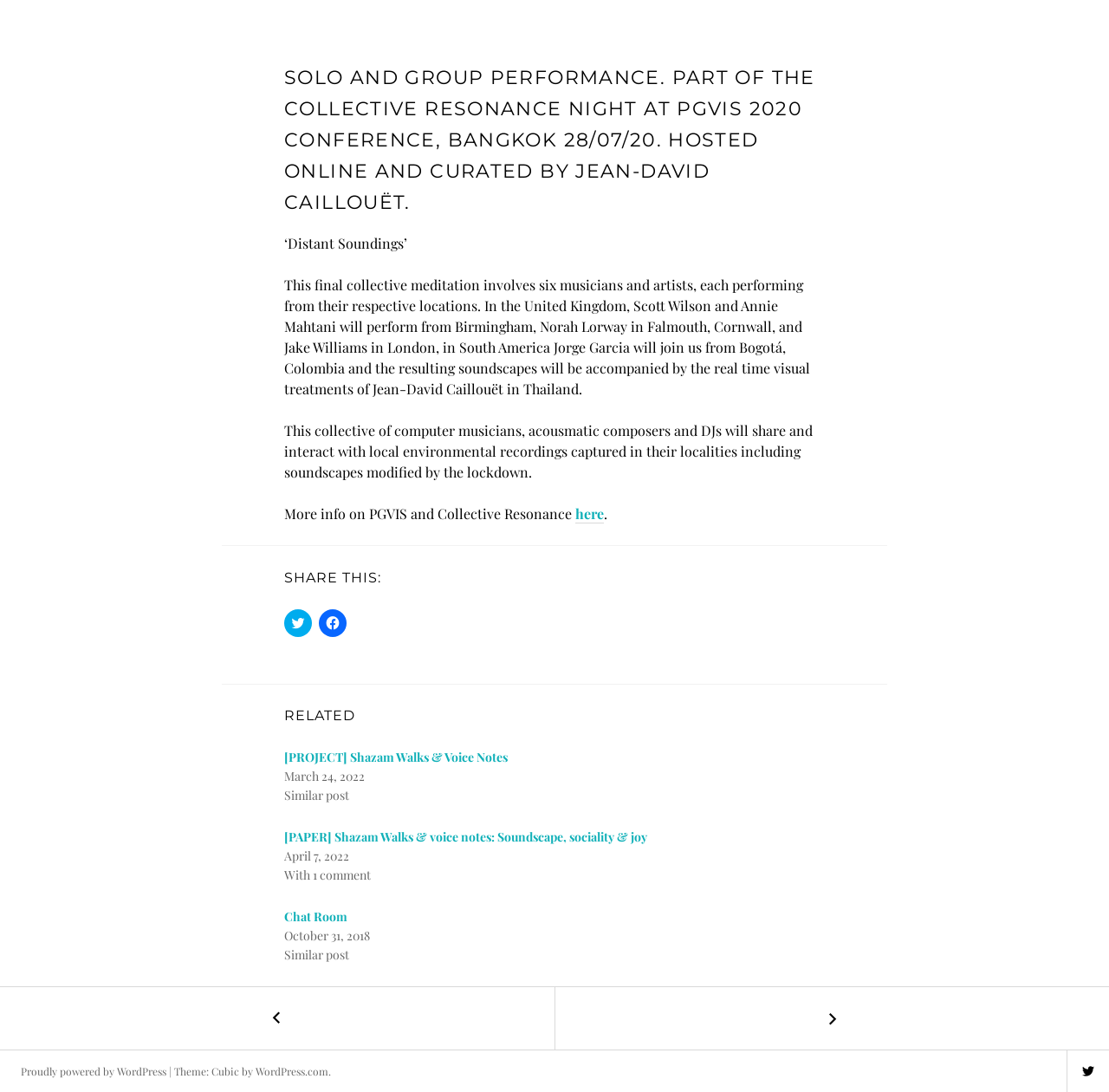Identify the bounding box coordinates of the HTML element based on this description: "← further_in".

[0.0, 0.904, 0.5, 0.961]